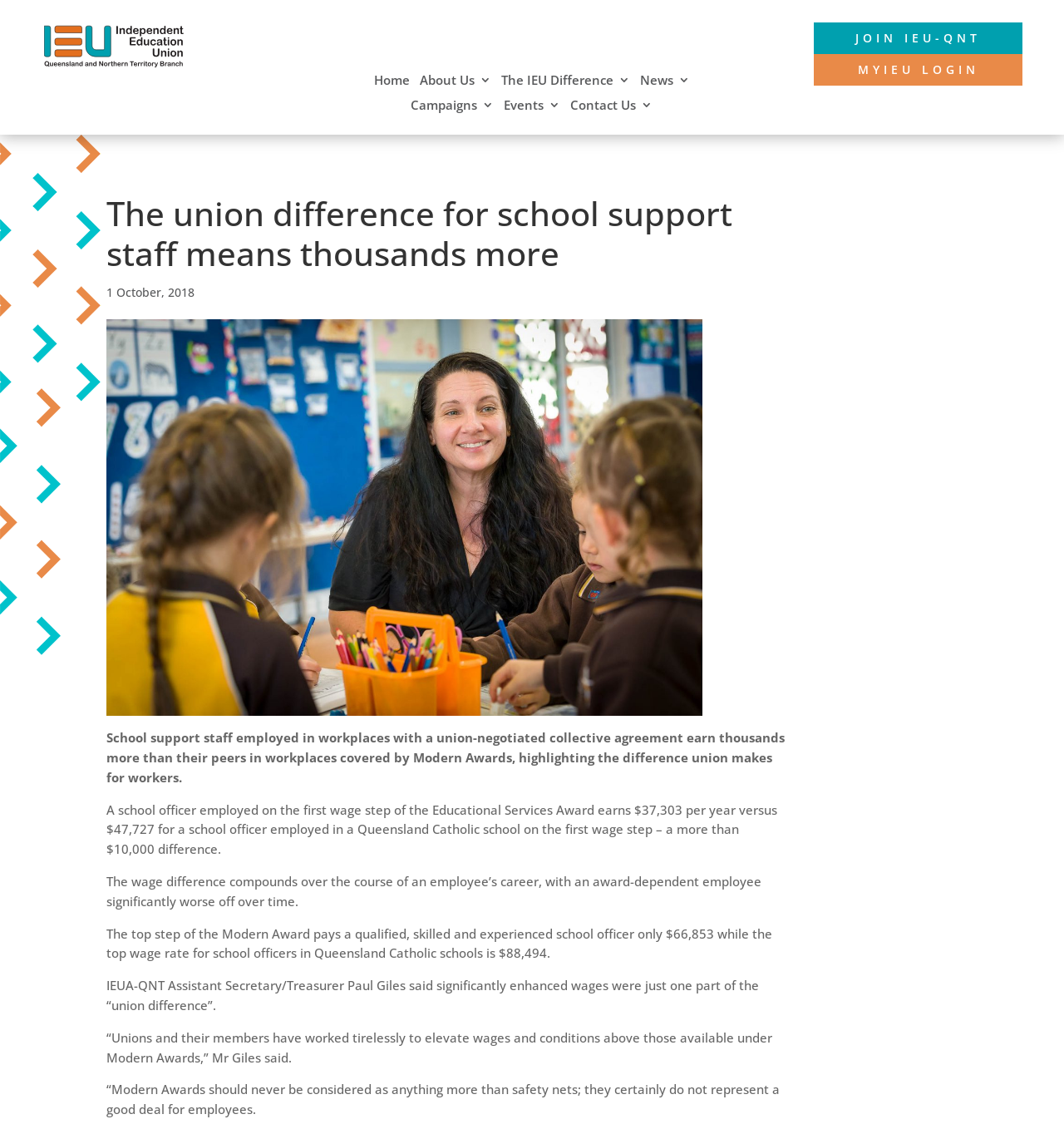Identify the bounding box coordinates for the UI element described by the following text: "The IEU Difference". Provide the coordinates as four float numbers between 0 and 1, in the format [left, top, right, bottom].

[0.471, 0.066, 0.592, 0.082]